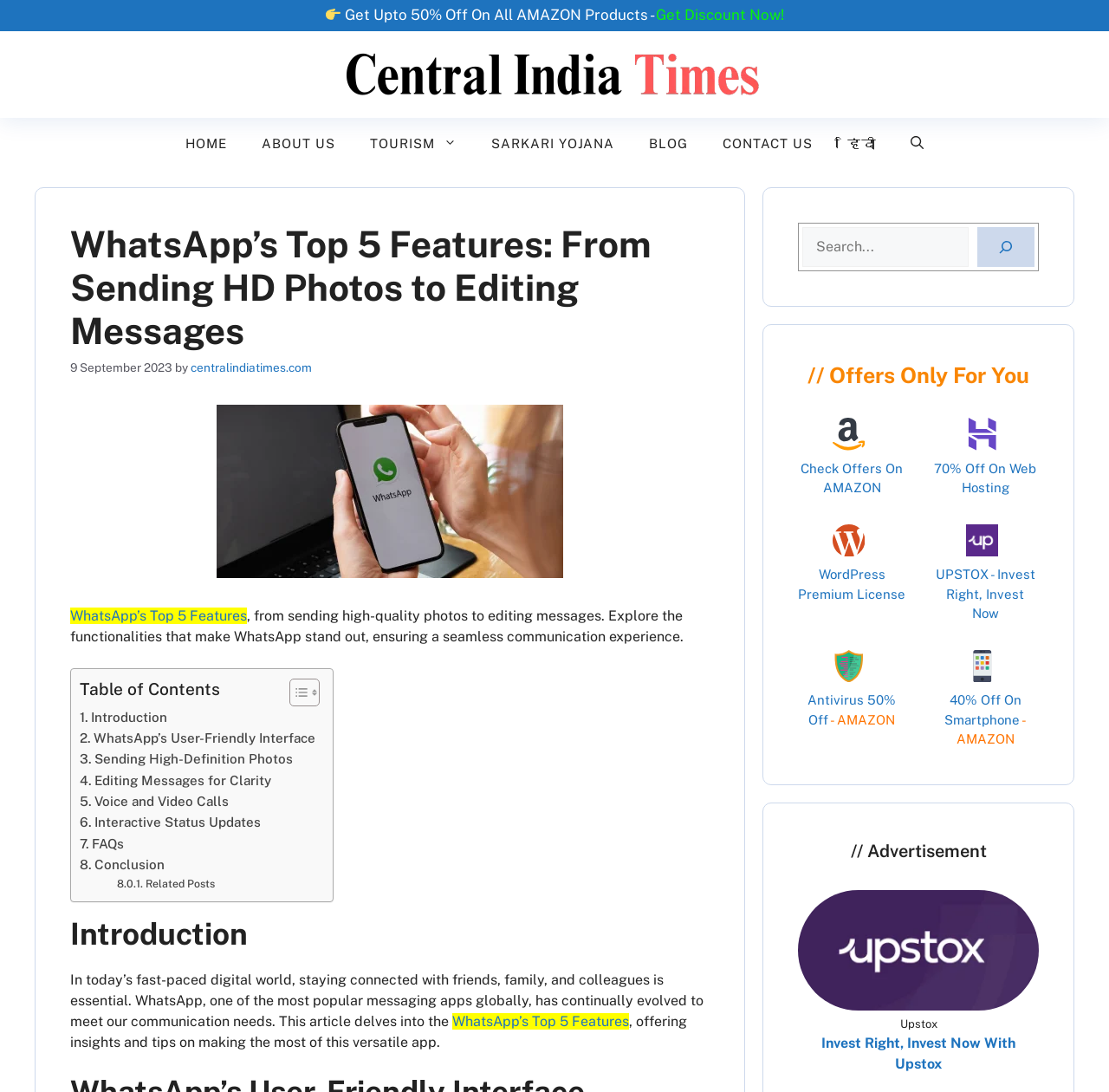Indicate the bounding box coordinates of the element that must be clicked to execute the instruction: "Check offers on AMAZON". The coordinates should be given as four float numbers between 0 and 1, i.e., [left, top, right, bottom].

[0.722, 0.422, 0.814, 0.453]